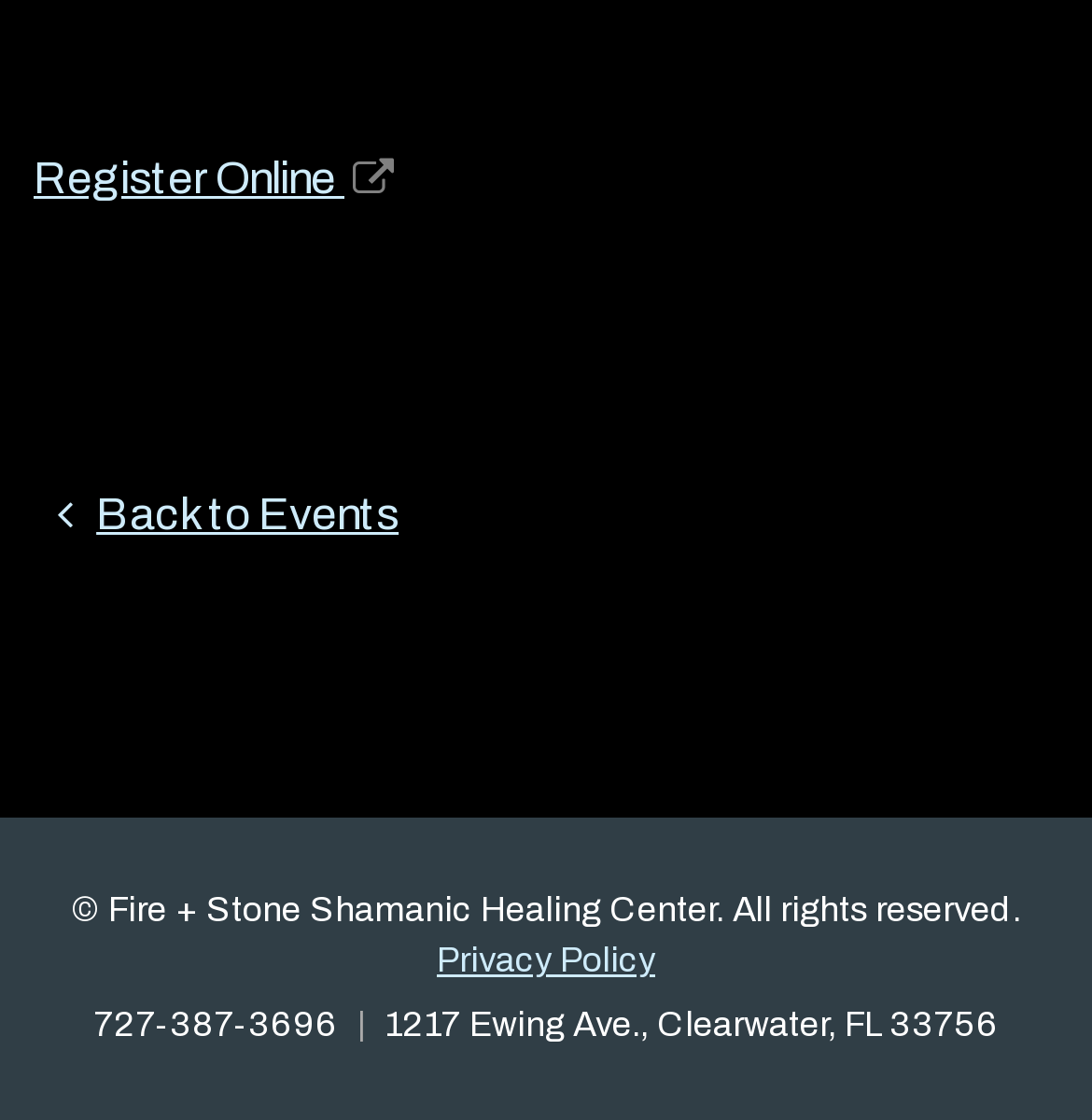Find the coordinates for the bounding box of the element with this description: "Back to Events".

[0.031, 0.437, 0.365, 0.479]